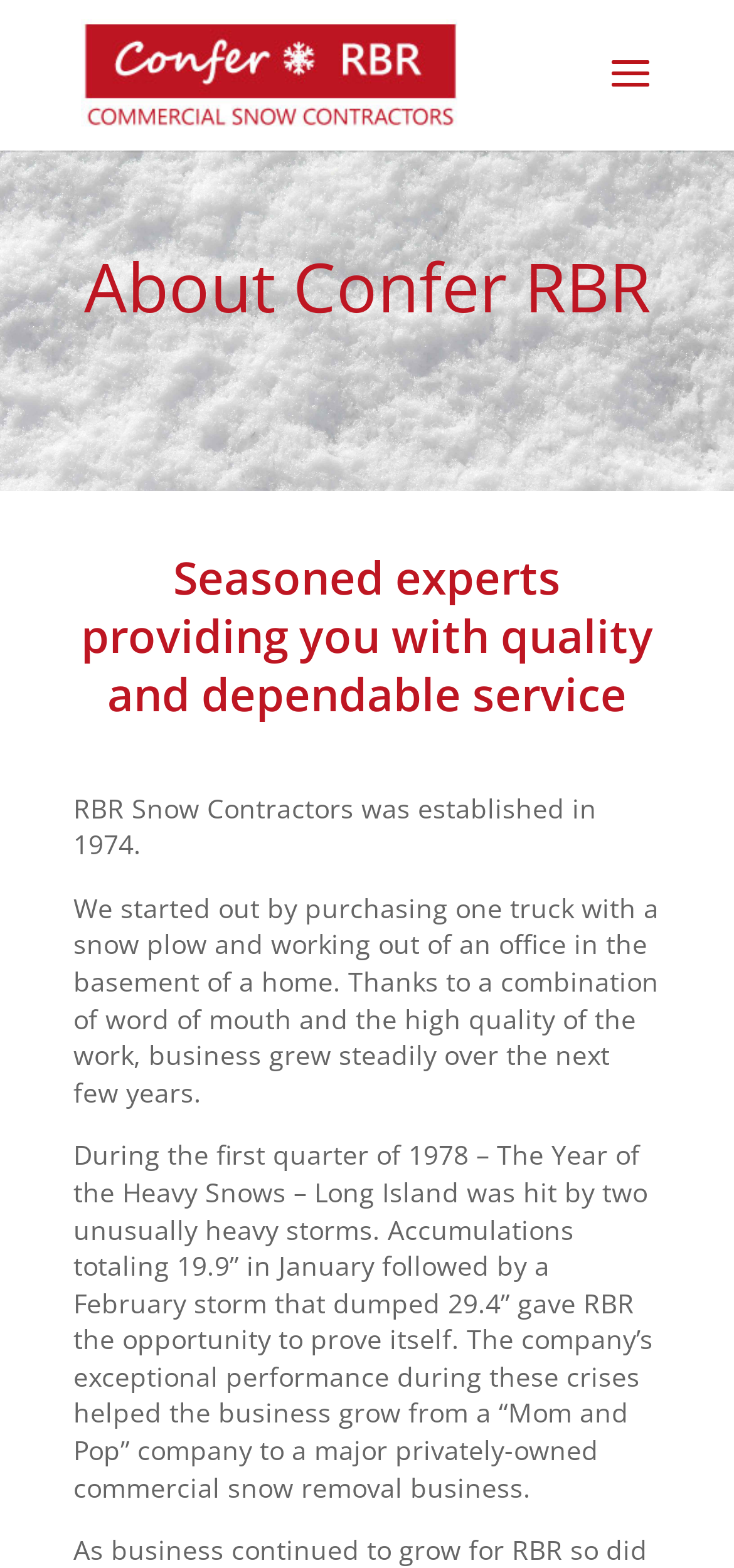What was the company's starting point?
Based on the image, provide a one-word or brief-phrase response.

One truck with a snow plow